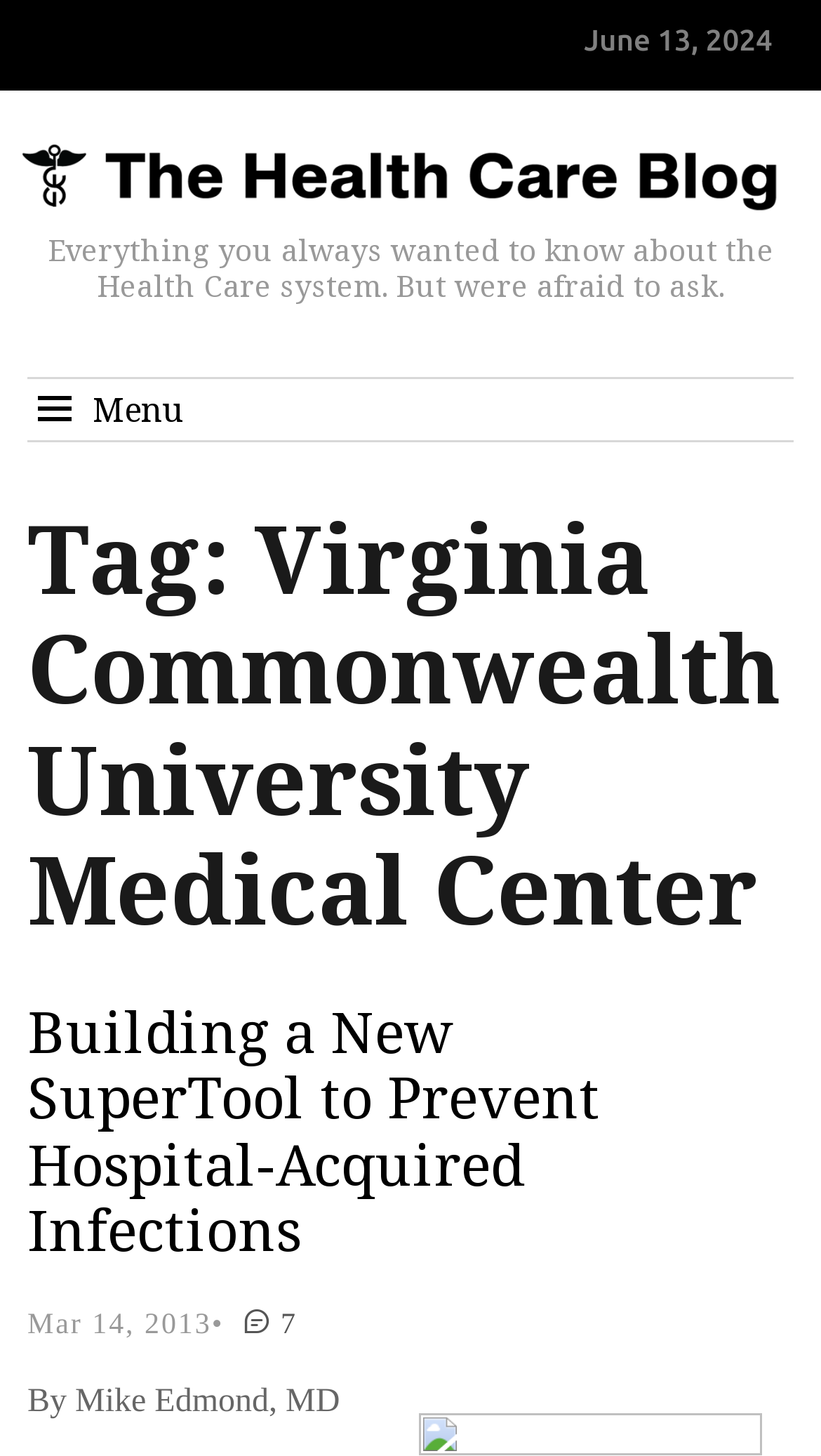Construct a thorough caption encompassing all aspects of the webpage.

The webpage is about the Virginia Commonwealth University Medical Center, specifically its health care blog. At the top, there is a date "June 13, 2024" positioned near the right edge of the page. Below it, there is a heading "Home" with a linked image, situated near the top-left corner. 

To the right of the "Home" heading, there is a longer heading that reads "Everything you always wanted to know about the Health Care system. But were afraid to ask." This heading spans almost the entire width of the page. 

Below this heading, there is a menu icon represented by "\uf419Menu" near the top-right corner. Further down, there is a heading "Tag: Virginia Commonwealth University Medical Center" that occupies a significant portion of the page's width.

Under this heading, there is a subheading "Building a New SuperTool to Prevent Hospital-Acquired Infections" with a linked text, positioned near the left edge of the page. Below this subheading, there is a time element with the date "Mar 14, 2013" and a bullet point "•" next to it. To the right of the bullet point, there is a linked icon "\ue8007". 

At the bottom of the page, there is a byline "By Mike Edmond, MD" positioned near the left edge.